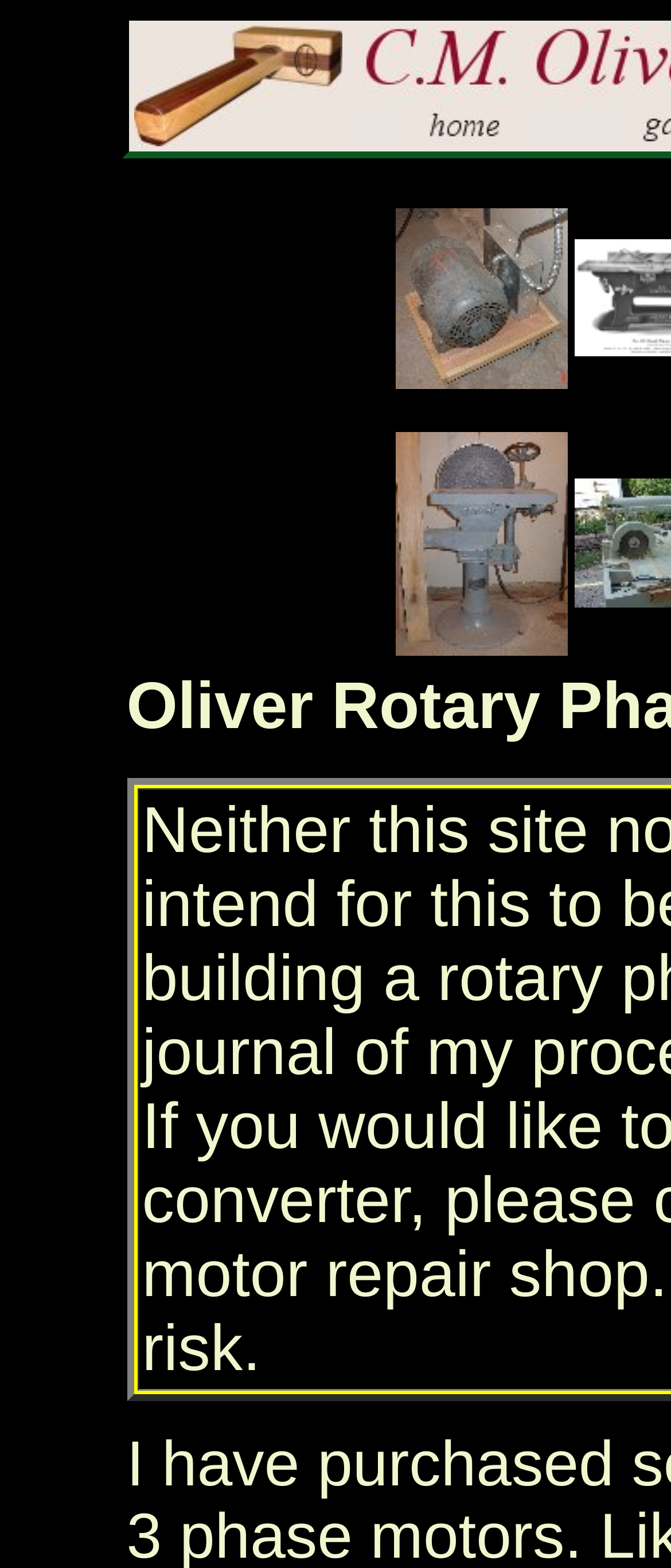What is the first item in the grid?
Refer to the image and provide a concise answer in one word or phrase.

My Oliver rotary phase converter